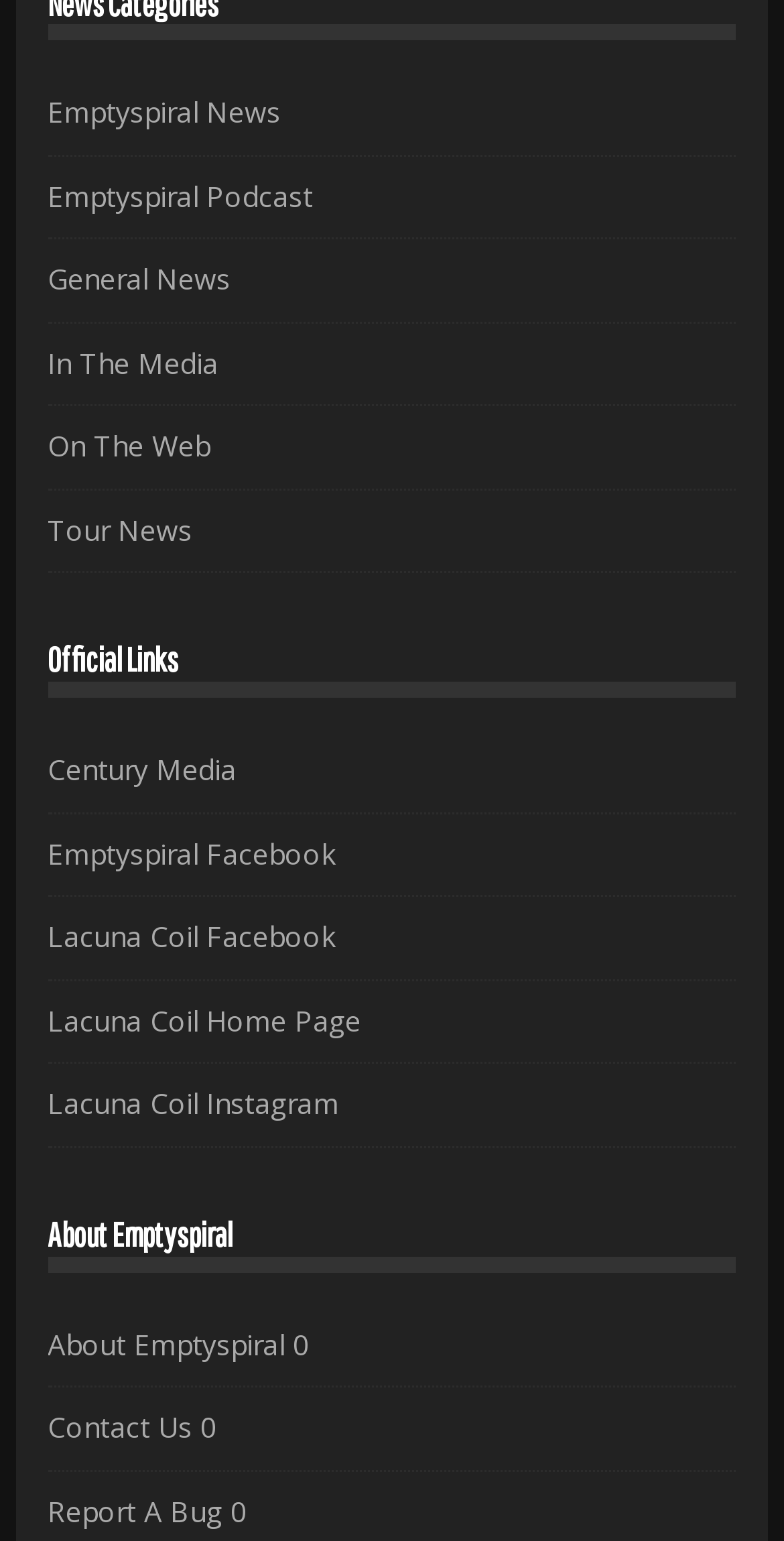Find the bounding box coordinates of the element to click in order to complete this instruction: "Check Tour News". The bounding box coordinates must be four float numbers between 0 and 1, denoted as [left, top, right, bottom].

[0.061, 0.331, 0.246, 0.356]